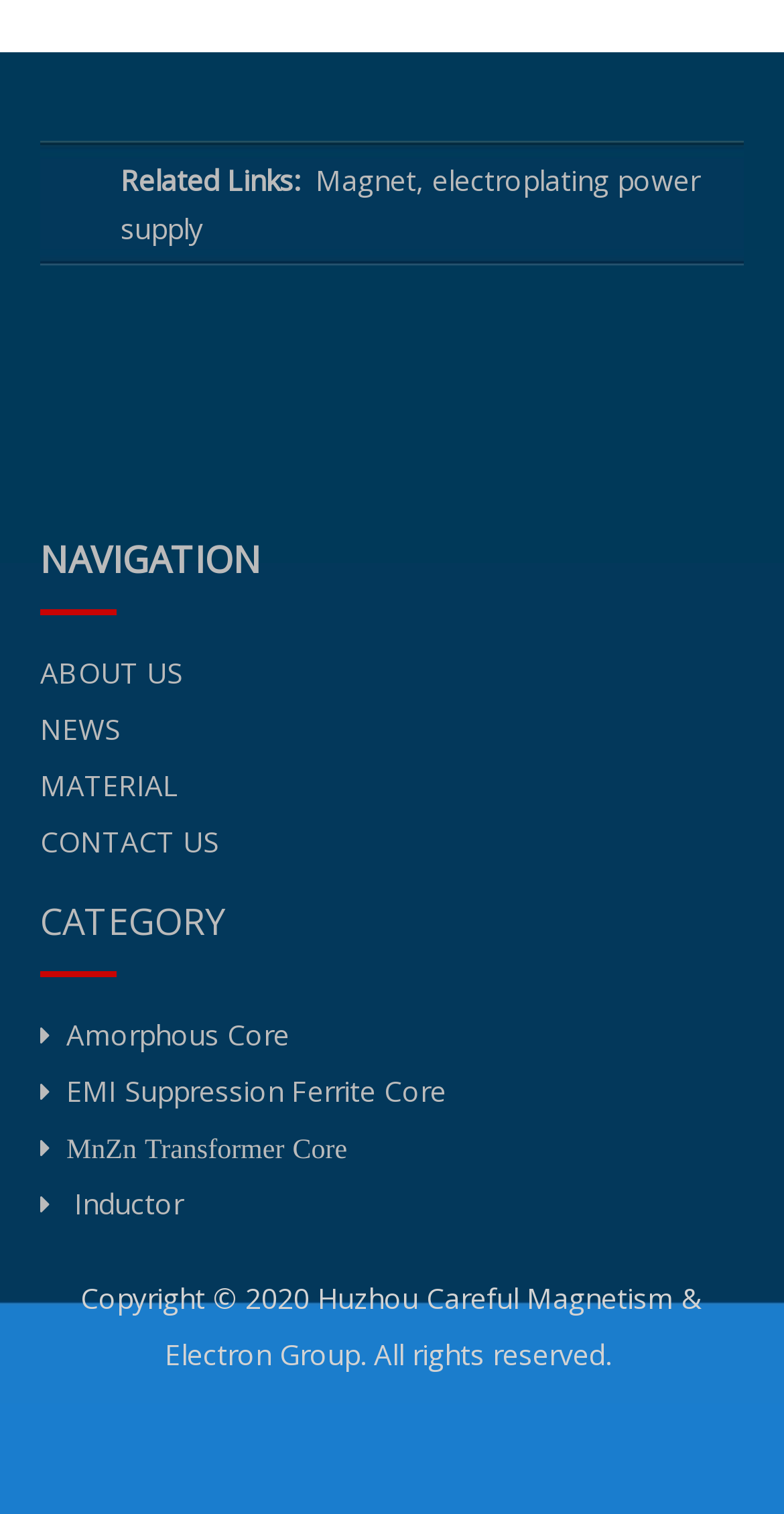How many navigation links are there?
Kindly offer a comprehensive and detailed response to the question.

I counted the number of links under the 'NAVIGATION' section, which are 'ABOUT US', 'NEWS', 'MATERIAL', and 'CONTACT US', totaling 4 links.